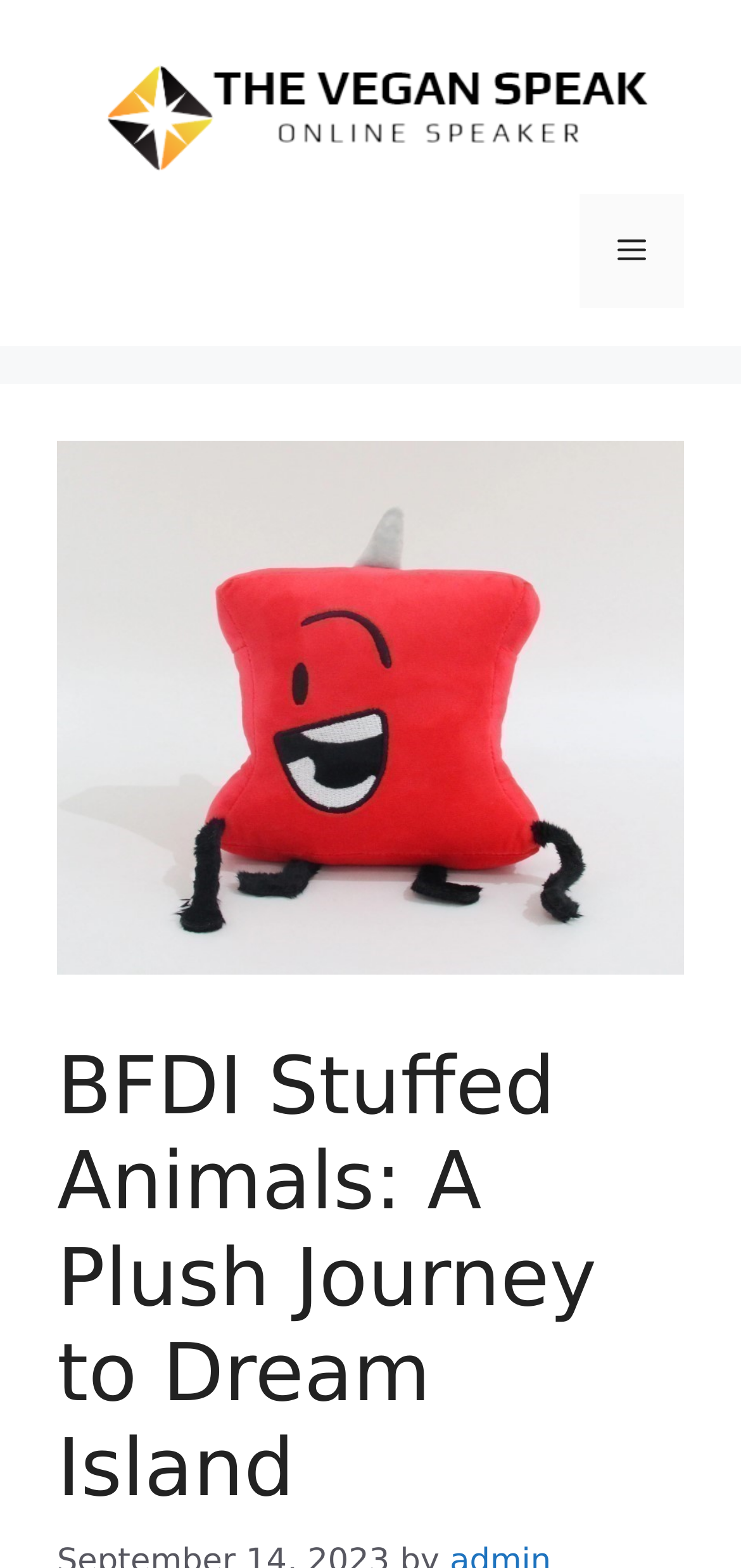Generate a thorough explanation of the webpage's elements.

The webpage is about BFDI Stuffed Animals, specifically a plush journey to Dream Island, with a focus on veganism. At the top of the page, there is a banner that spans the entire width, containing a link to "The Vegan Speak" with an accompanying image. Below the banner, there is a navigation section with a "Mobile Toggle" button that, when expanded, controls the primary menu.

On the left side of the page, there is a large image that takes up most of the vertical space, showcasing "BFDI Stuffed Animals: A Plush Journey to Dream Island". Above the image, there is a heading with the same title, which is centered and takes up the full width of the page.